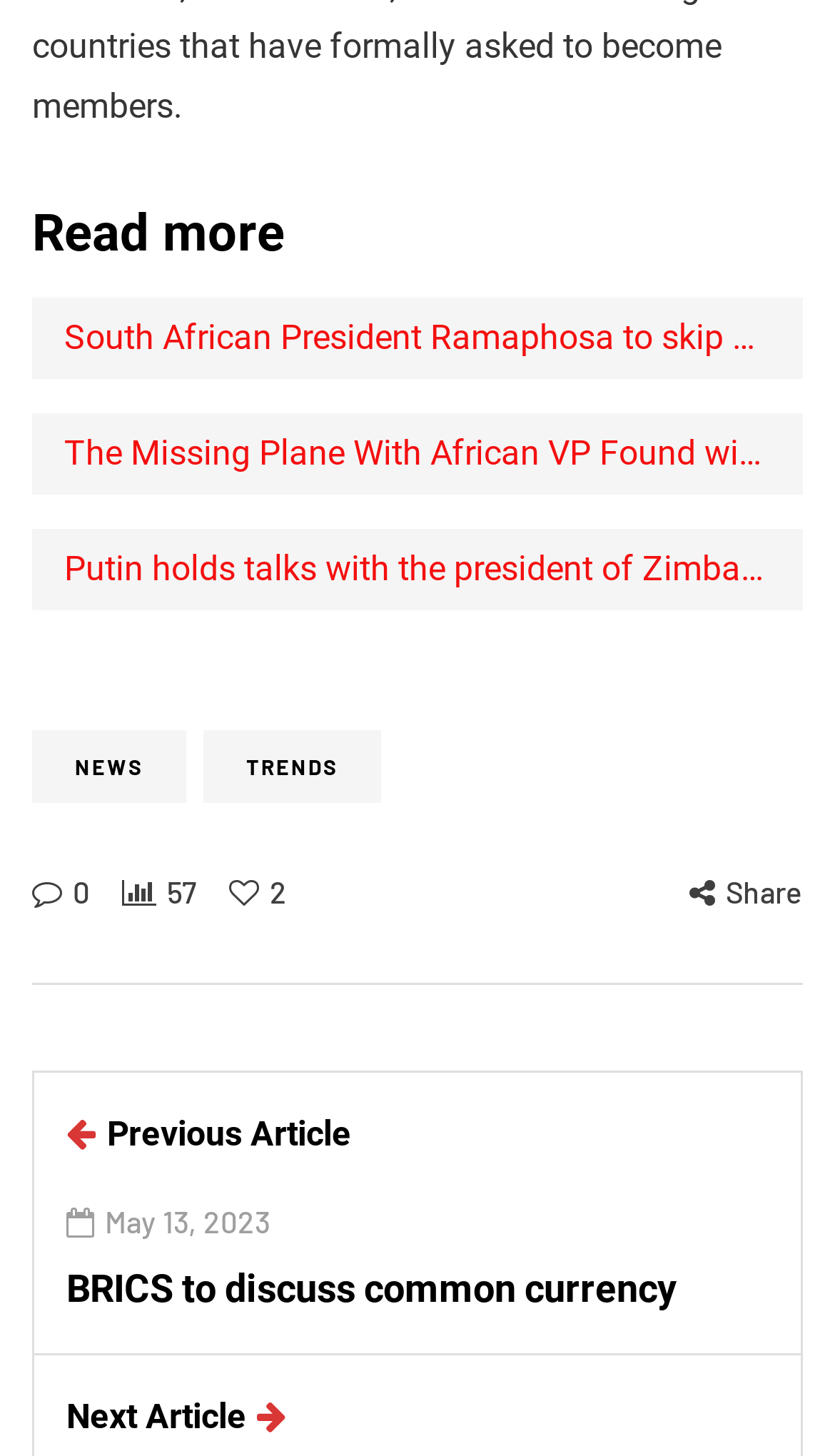From the element description parent_node: 2, predict the bounding box coordinates of the UI element. The coordinates must be specified in the format (top-left x, top-left y, bottom-right x, bottom-right y) and should be within the 0 to 1 range.

[0.274, 0.6, 0.323, 0.625]